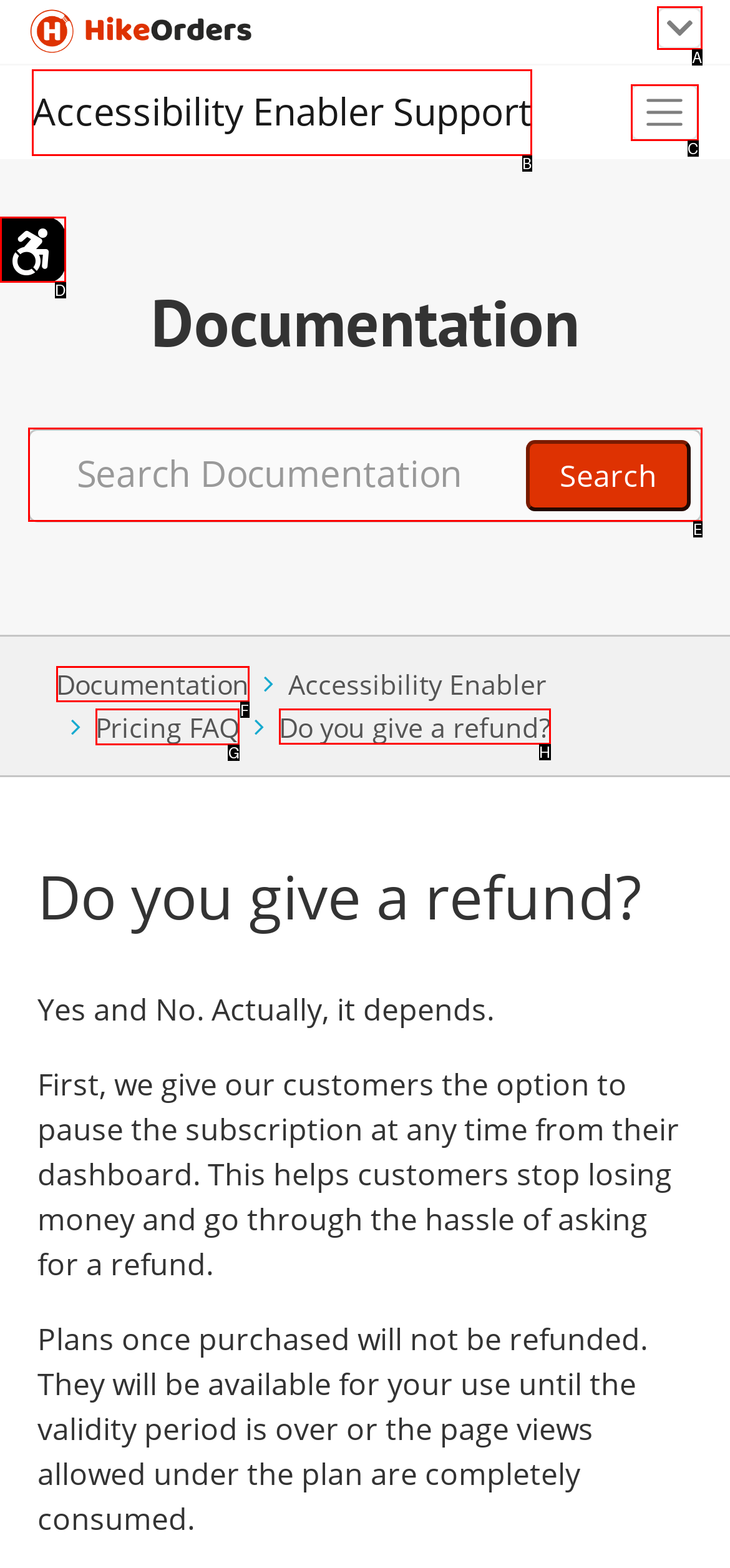Which HTML element should be clicked to complete the following task: Go to Pricing FAQ?
Answer with the letter corresponding to the correct choice.

G